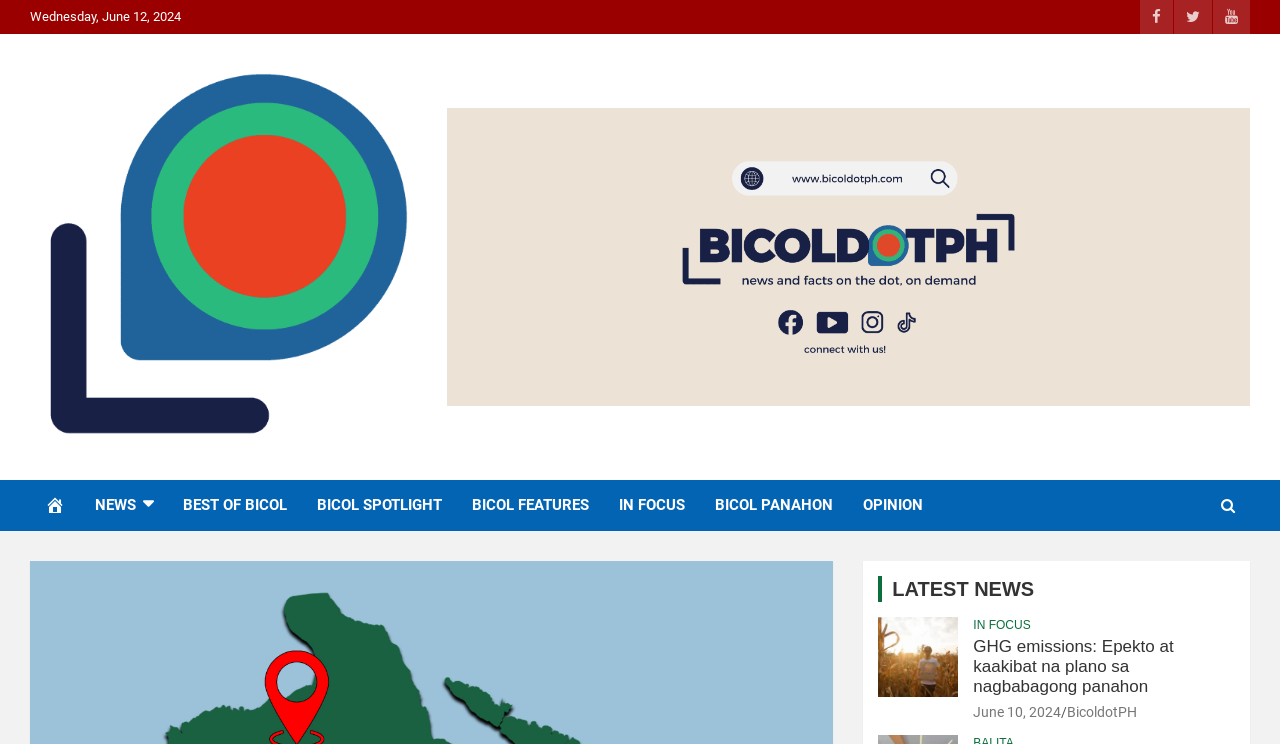Please provide a comprehensive response to the question below by analyzing the image: 
What is the name of the website?

I found the name of the website by looking at the top-left corner of the webpage, where I saw a link element with the content 'BicolDotPh'.